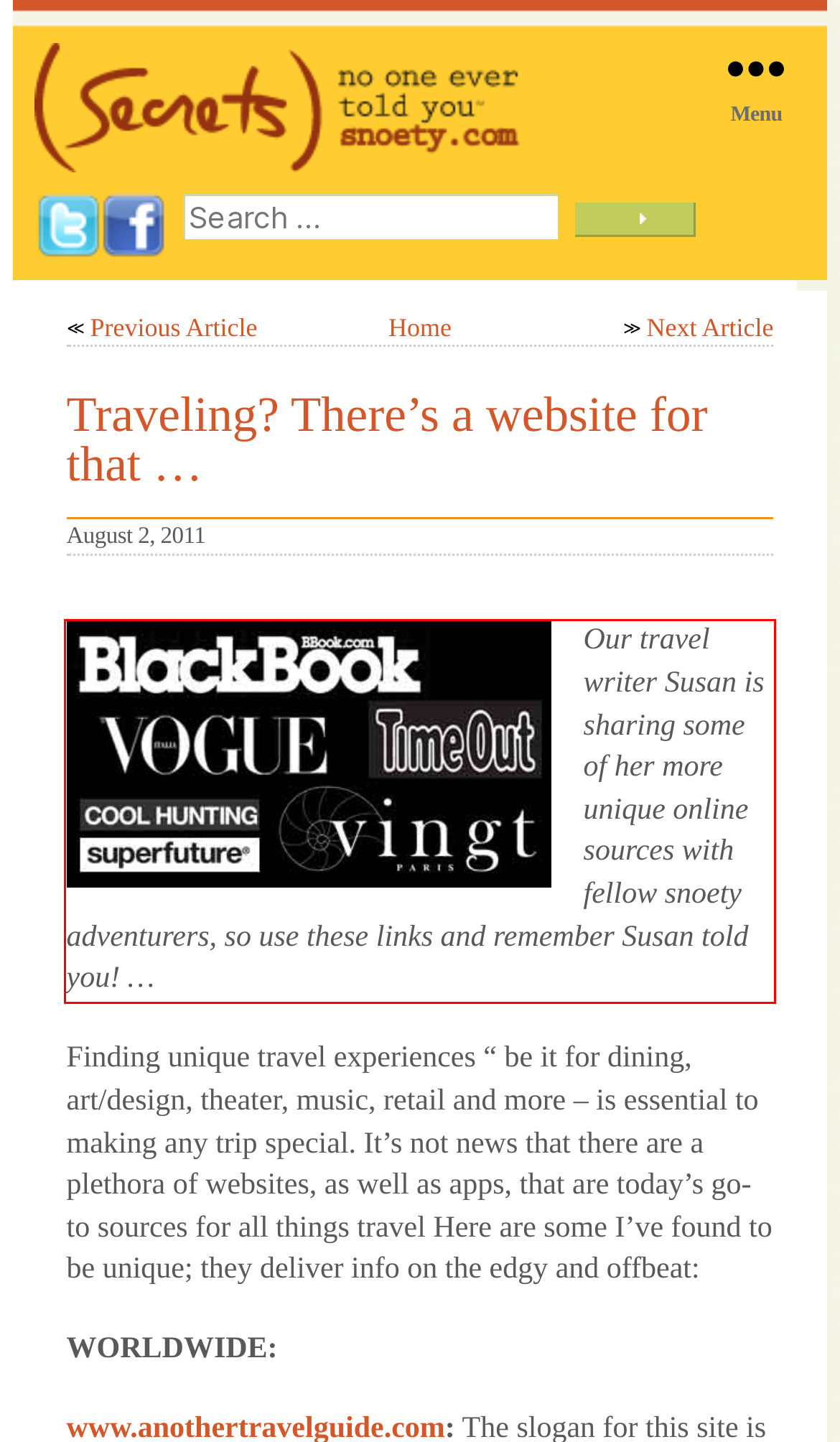Identify and extract the text within the red rectangle in the screenshot of the webpage.

Our travel writer Susan is sharing some of her more unique online sources with fellow snoety adventurers, so use these links and remember Susan told you! …